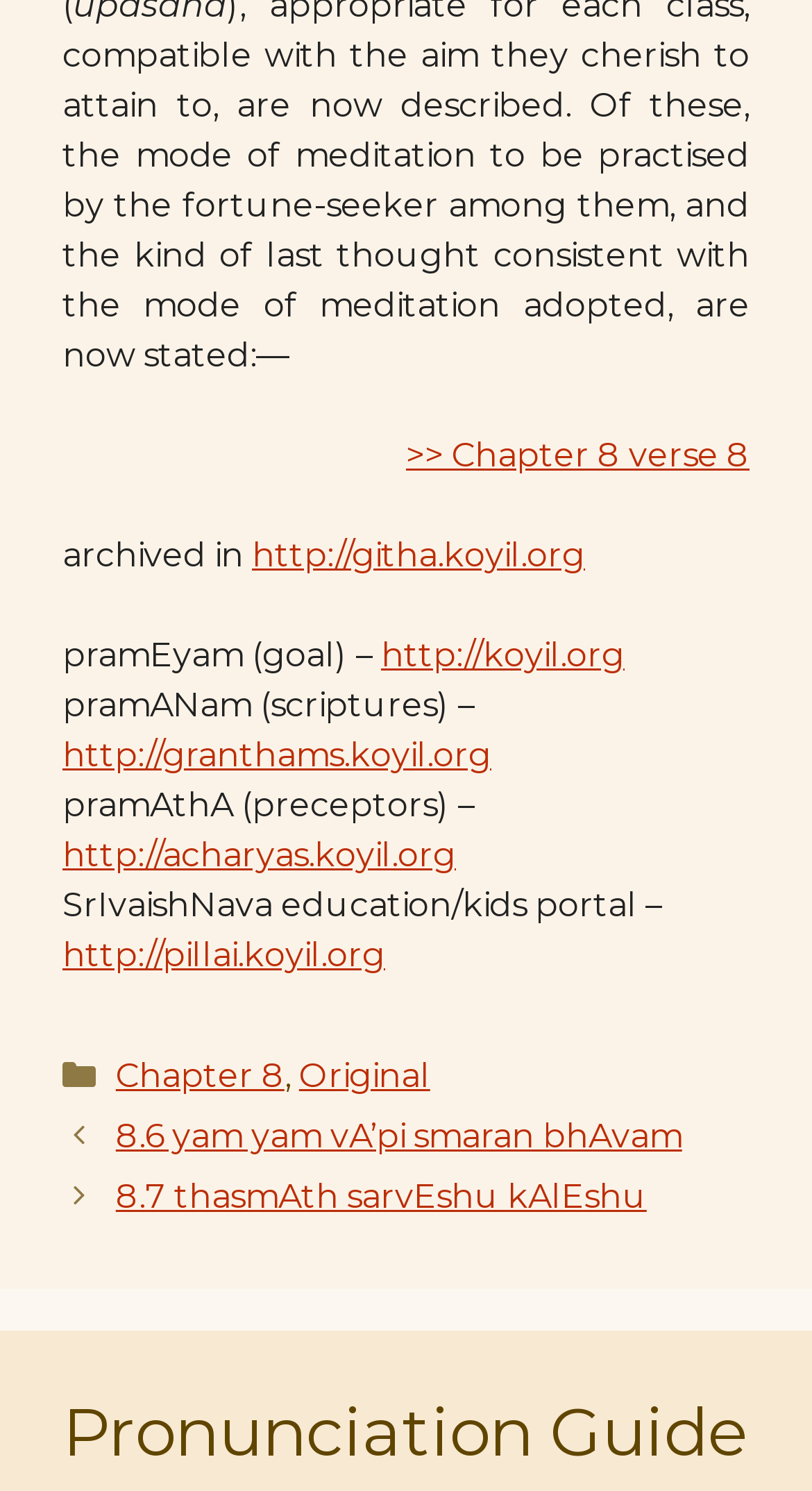Find and indicate the bounding box coordinates of the region you should select to follow the given instruction: "read Pronunciation Guide".

[0.077, 0.935, 0.923, 0.988]